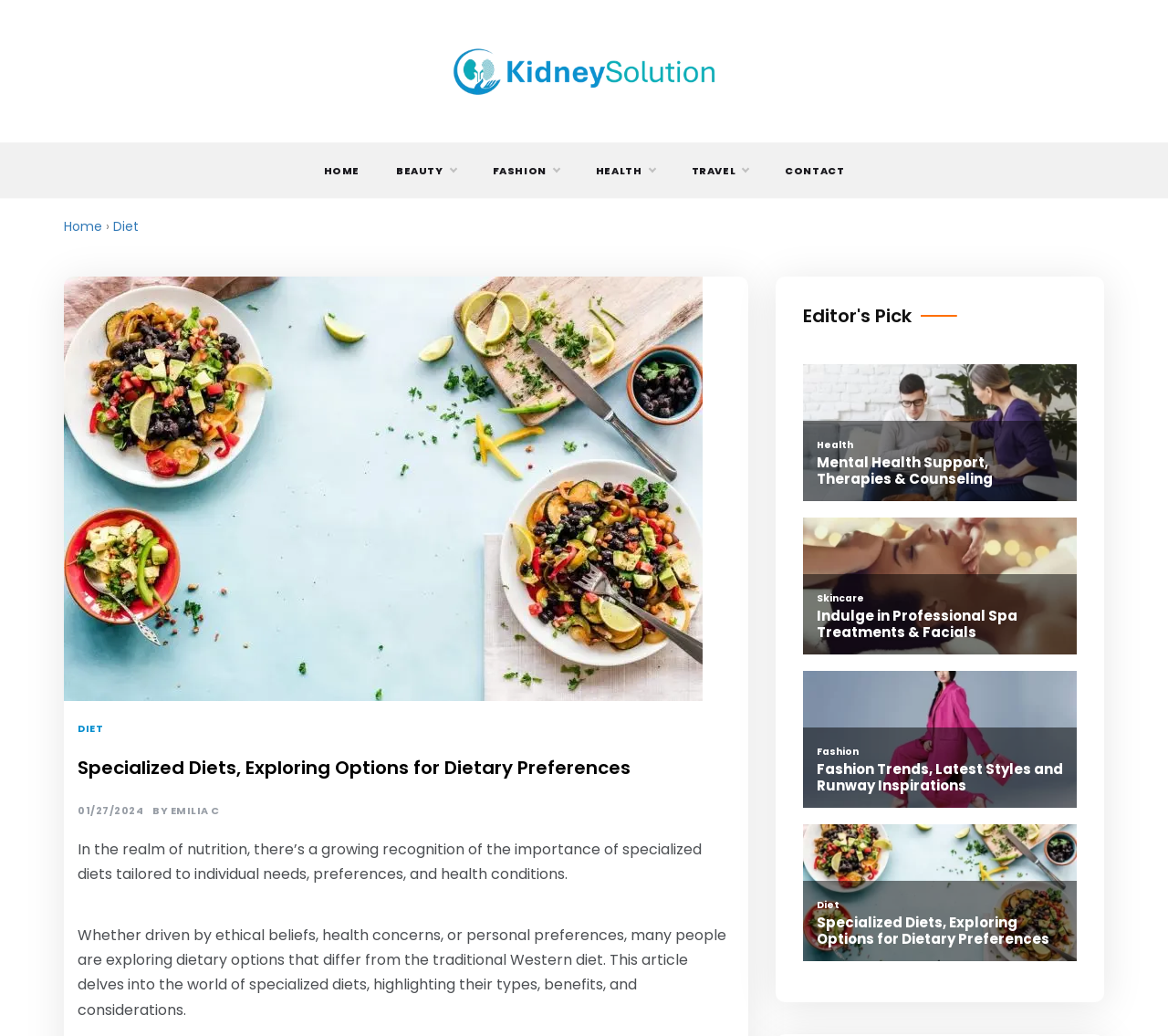Find the bounding box coordinates for the area you need to click to carry out the instruction: "Read the article about 'Specialized Diets, Exploring Options for Dietary Preferences'". The coordinates should be four float numbers between 0 and 1, indicated as [left, top, right, bottom].

[0.066, 0.725, 0.629, 0.757]